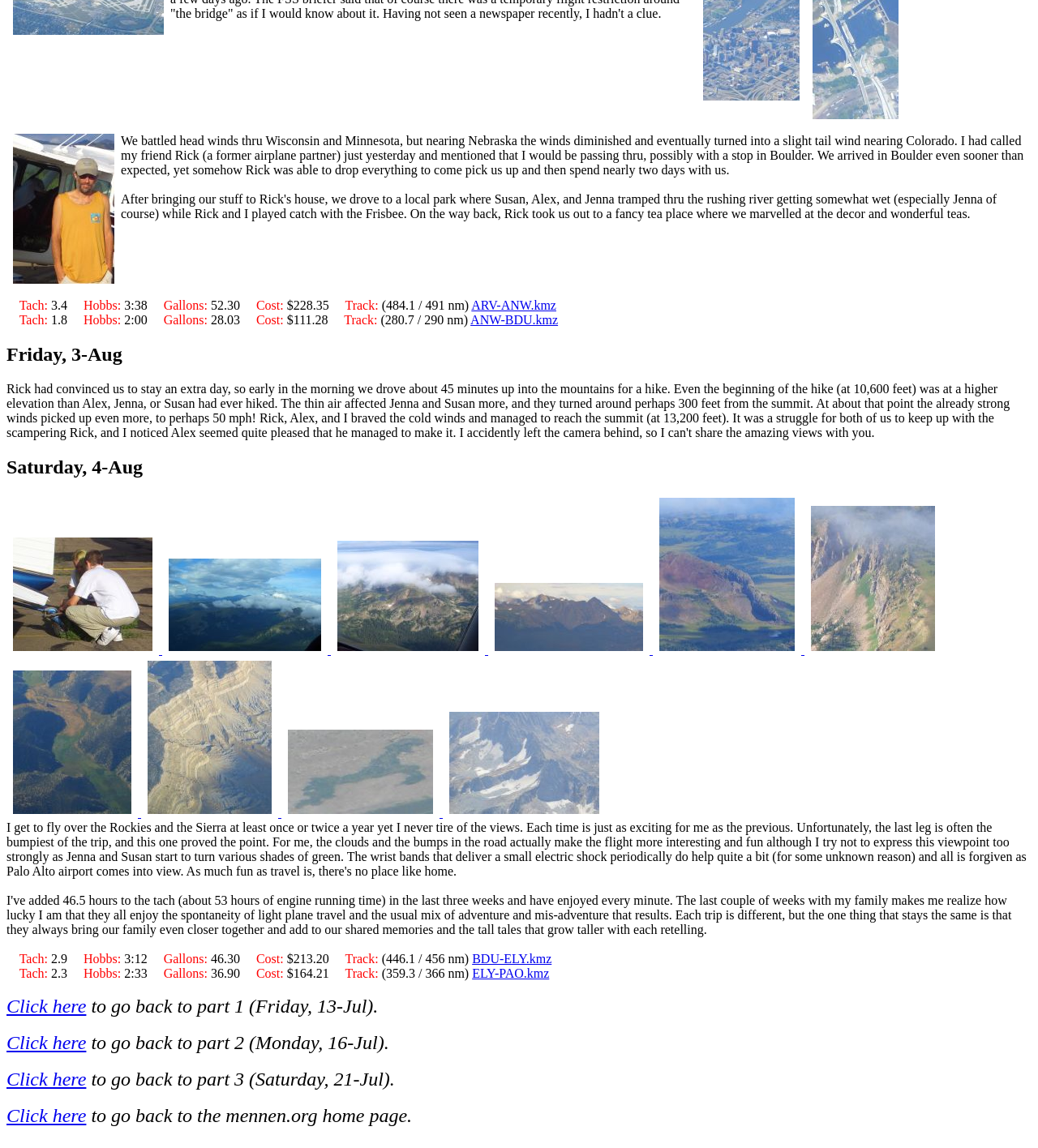Can you look at the image and give a comprehensive answer to the question:
What is the author's friend's name?

The author mentions 'I had called my friend Rick (a former airplane partner) just yesterday' in the text, indicating that Rick is the author's friend.